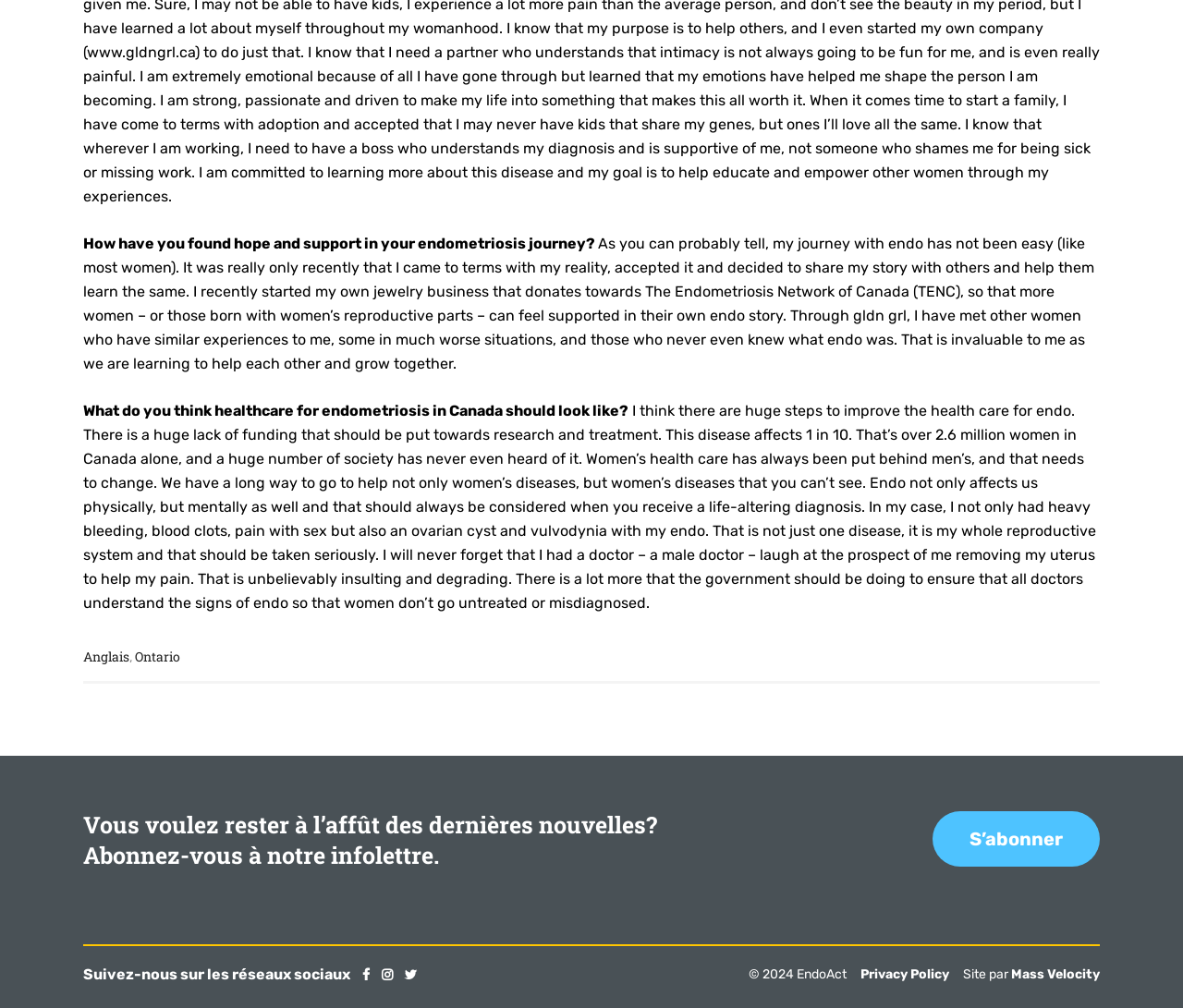Locate the bounding box coordinates for the element described below: "Privacy Policy". The coordinates must be four float values between 0 and 1, formatted as [left, top, right, bottom].

[0.727, 0.959, 0.802, 0.974]